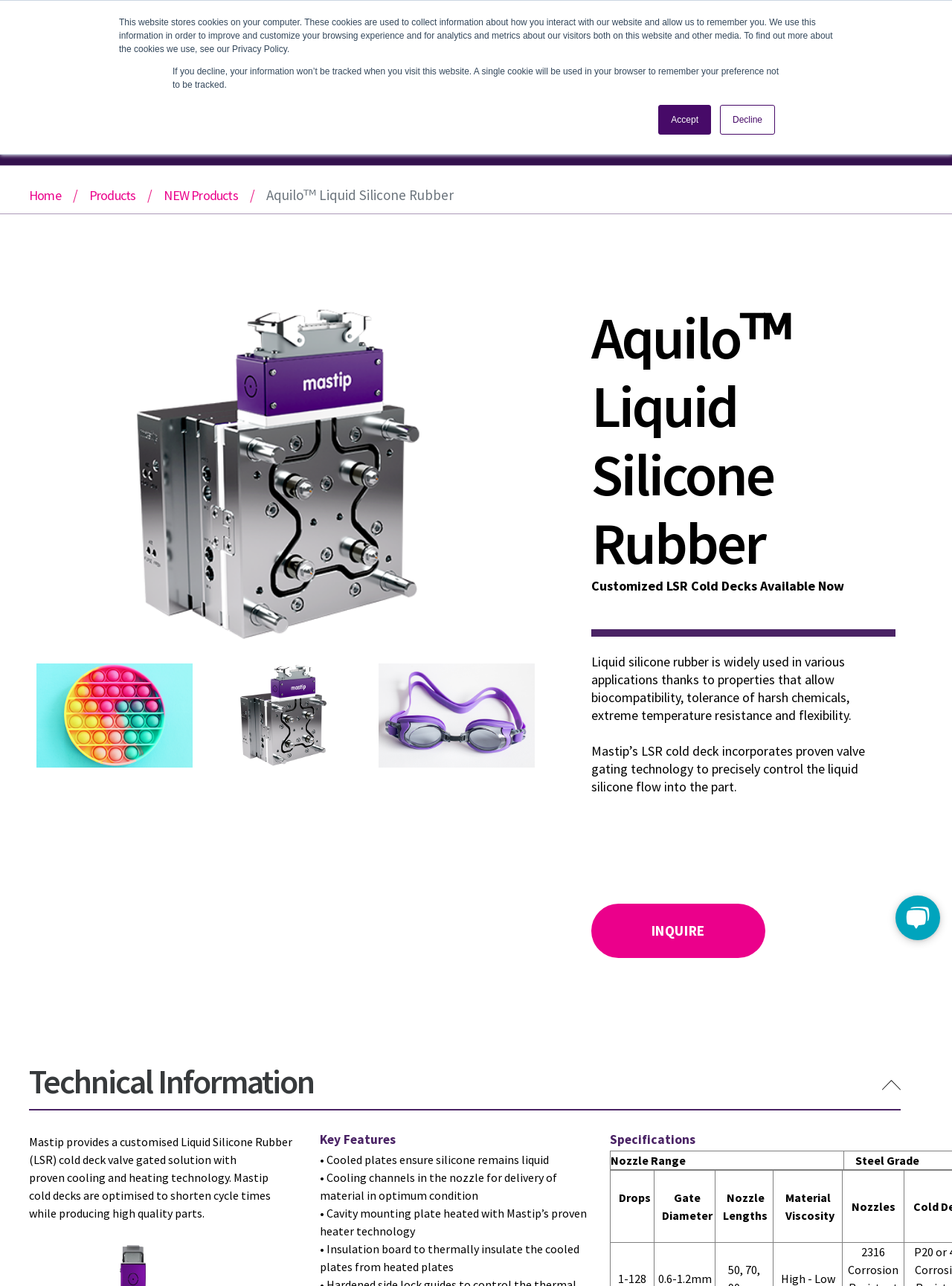Using floating point numbers between 0 and 1, provide the bounding box coordinates in the format (top-left x, top-left y, bottom-right x, bottom-right y). Locate the UI element described here: parent_node: Market Solutions

[0.549, 0.029, 0.574, 0.048]